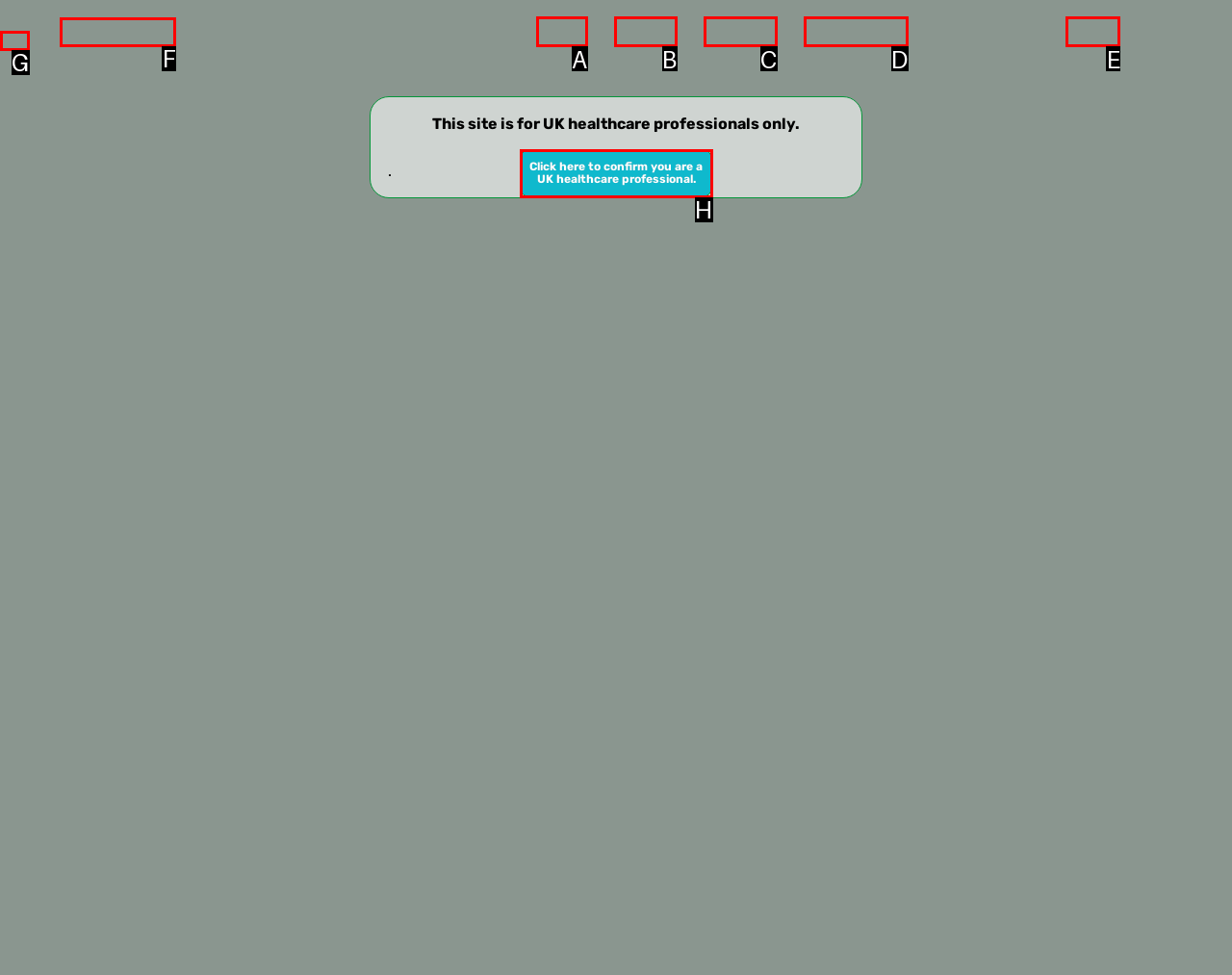Find the HTML element that matches the description: About. Answer using the letter of the best match from the available choices.

E